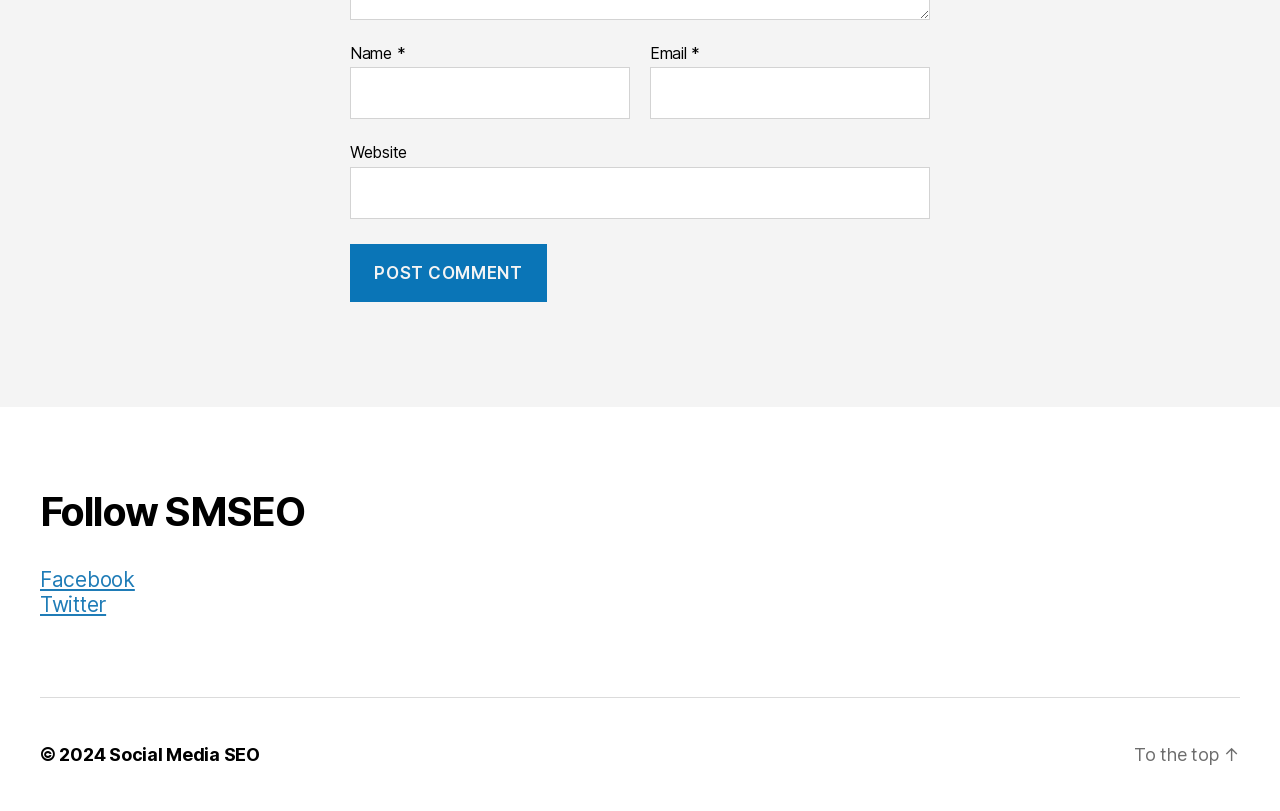What social media platforms are linked?
From the image, respond with a single word or phrase.

Facebook and Twitter